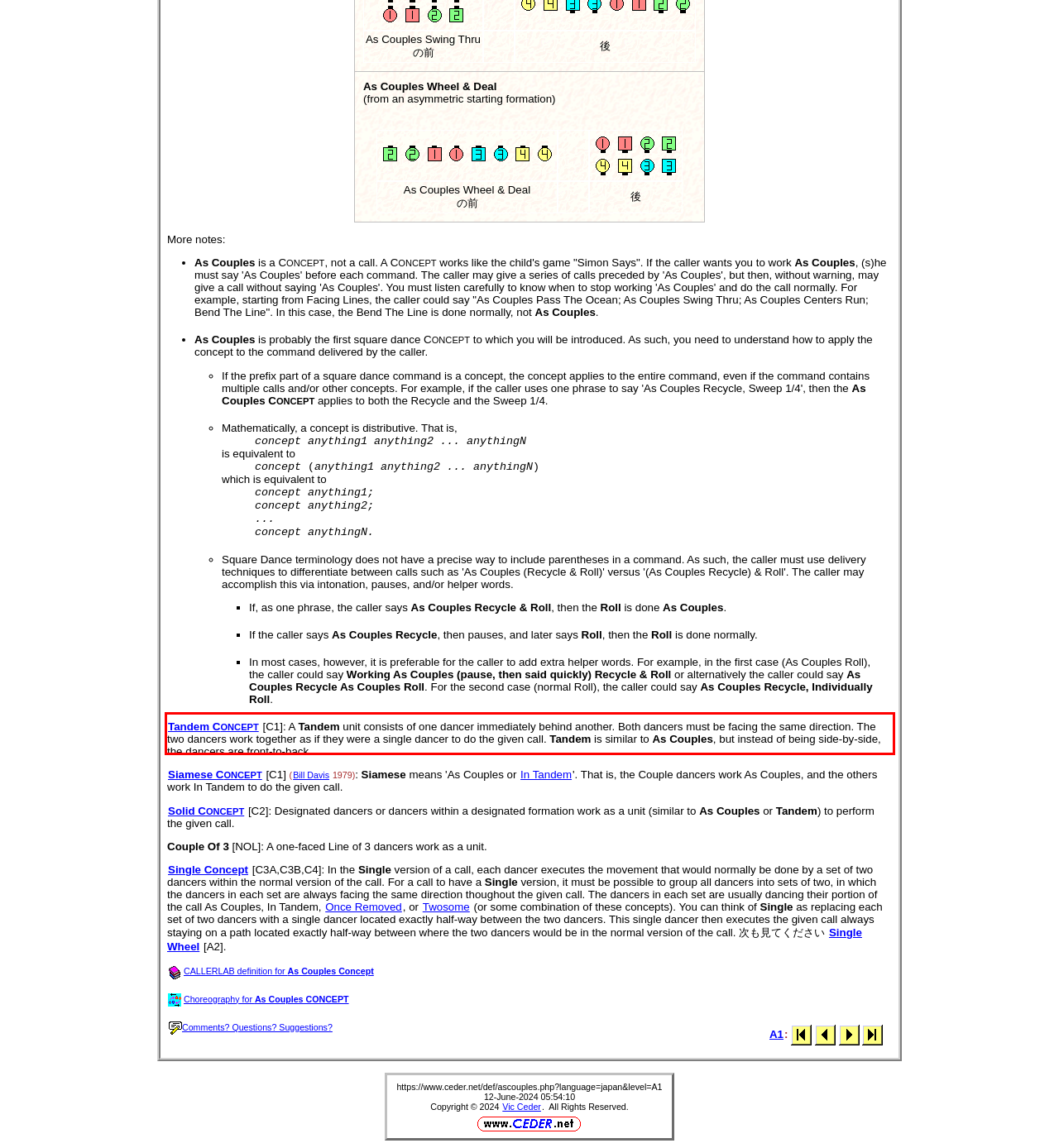The screenshot you have been given contains a UI element surrounded by a red rectangle. Use OCR to read and extract the text inside this red rectangle.

Tandem CONCEPT [C1]: A Tandem unit consists of one dancer immediately behind another. Both dancers must be facing the same direction. The two dancers work together as if they were a single dancer to do the given call. Tandem is similar to As Couples, but instead of being side-by-side, the dancers are front-to-back.